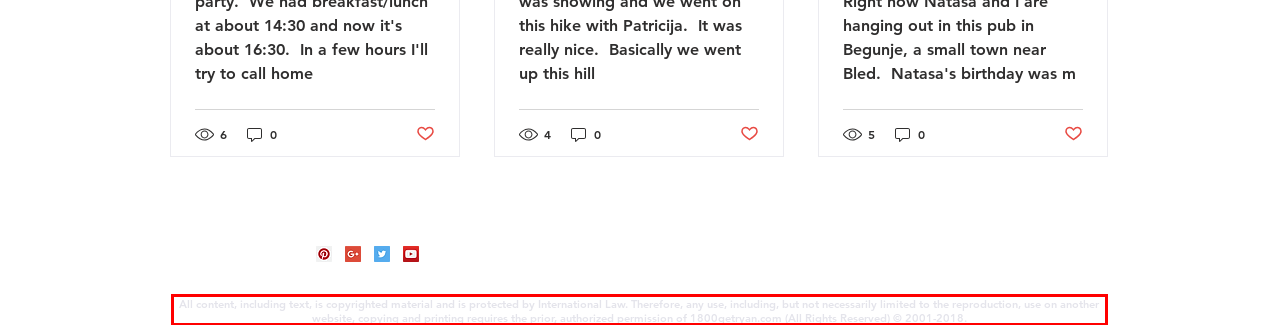You are provided with a webpage screenshot that includes a red rectangle bounding box. Extract the text content from within the bounding box using OCR.

All content, including text, is copyrighted material and is protected by International Law. Therefore, any use, including, but not necessarily limited to the reproduction, use on another website, copying and printing requires the prior, authorized permission of 1800getryan.com (All Rights Reserved) © 2001-2018.